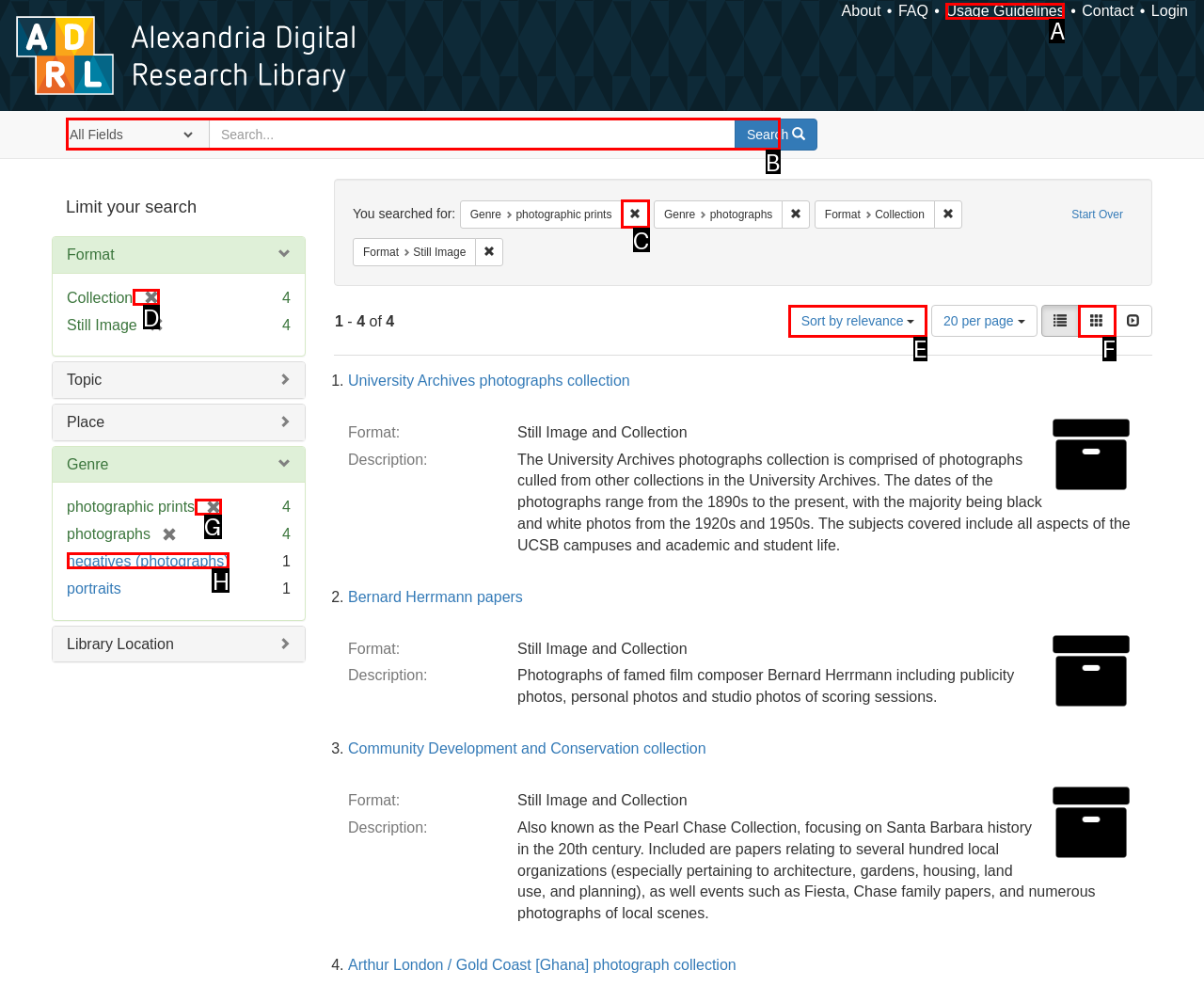Identify the letter of the UI element needed to carry out the task: Click on the 'Post Comment' button
Reply with the letter of the chosen option.

None